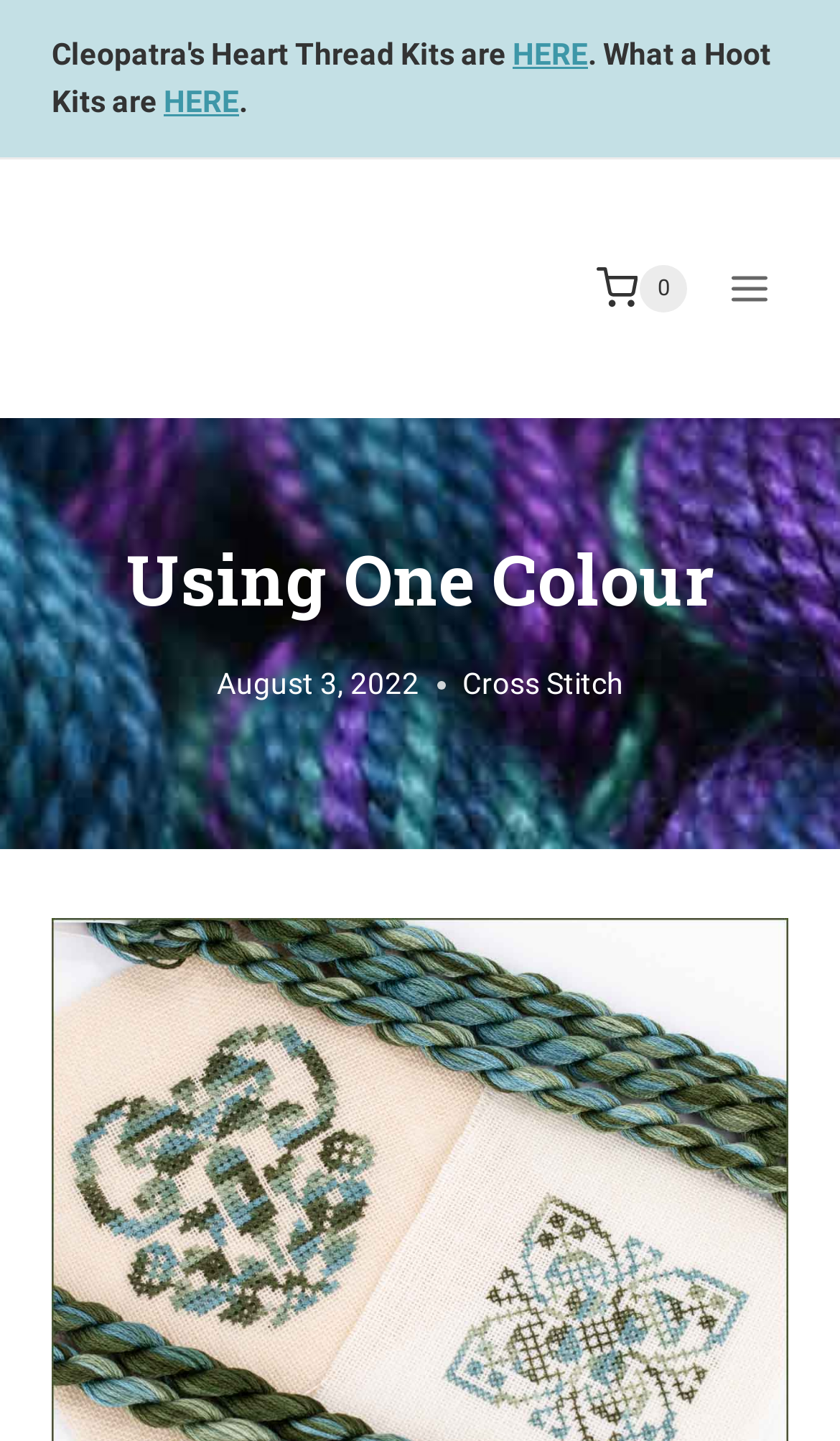From the screenshot, find the bounding box of the UI element matching this description: "Shopping Cart 0". Supply the bounding box coordinates in the form [left, top, right, bottom], each a float between 0 and 1.

[0.711, 0.184, 0.819, 0.216]